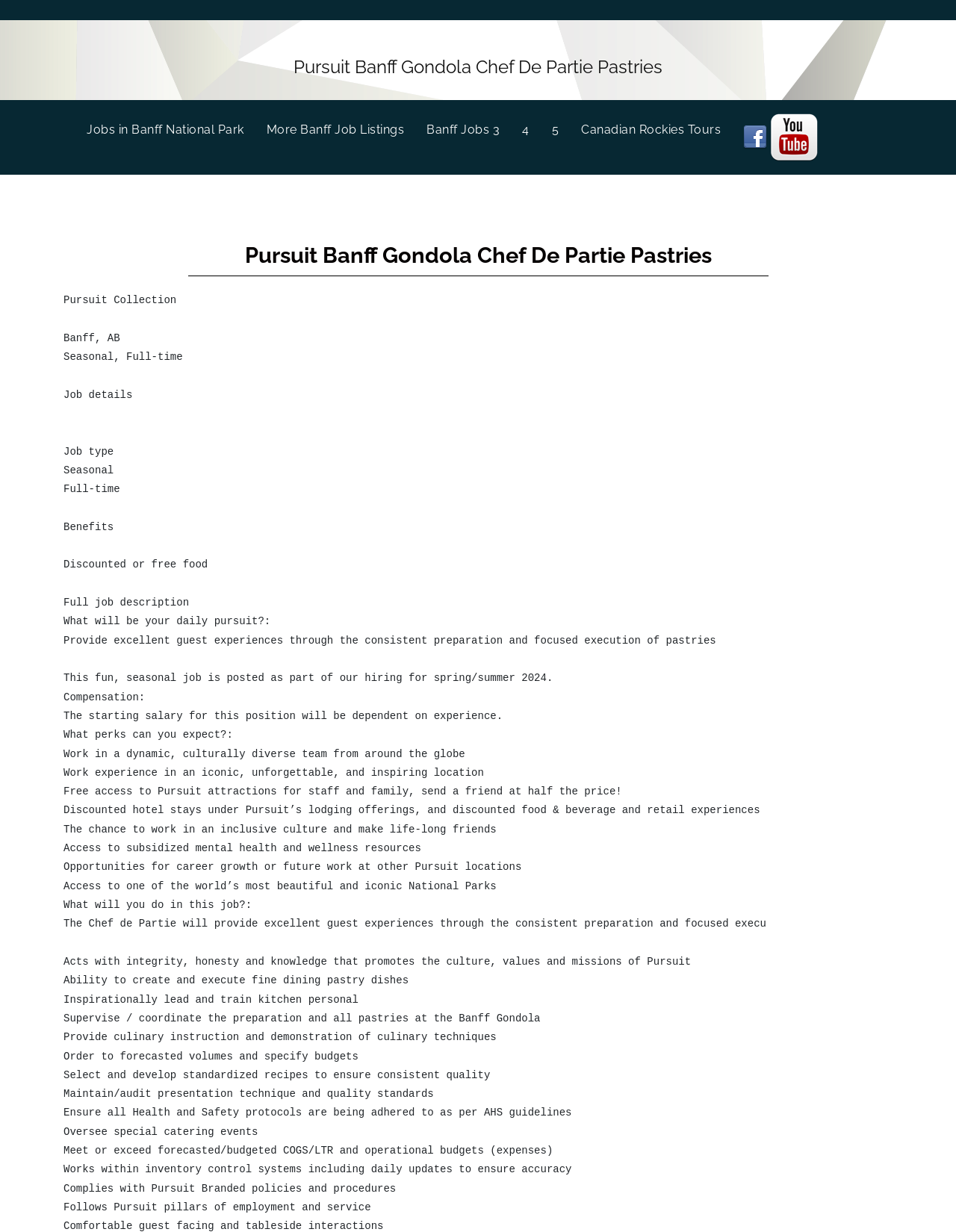Point out the bounding box coordinates of the section to click in order to follow this instruction: "View job listings in Banff National Park".

[0.091, 0.092, 0.279, 0.119]